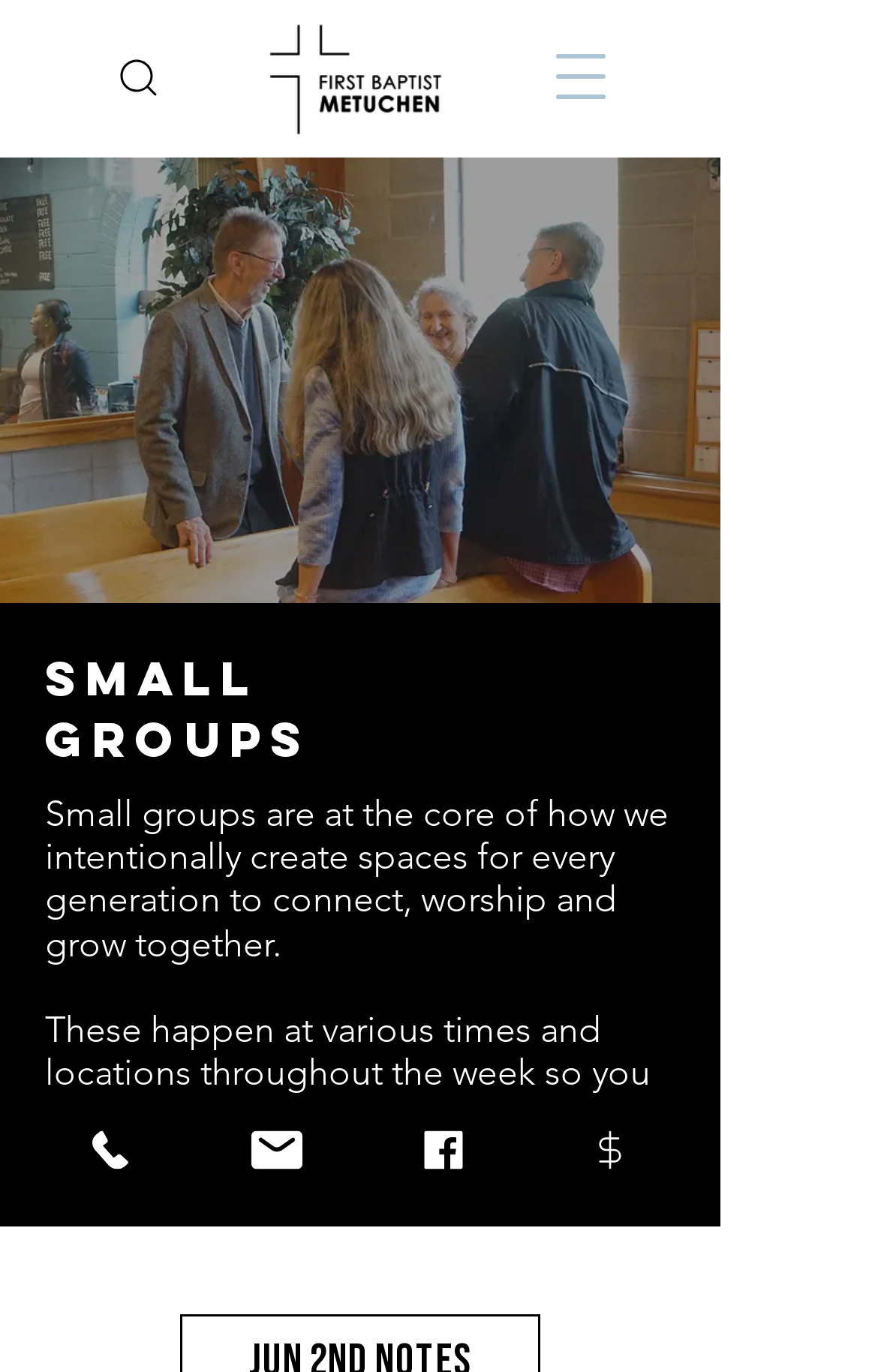What is the image above the 'Small groups' heading?
Look at the screenshot and respond with one word or a short phrase.

DSC09183_edited.jpg